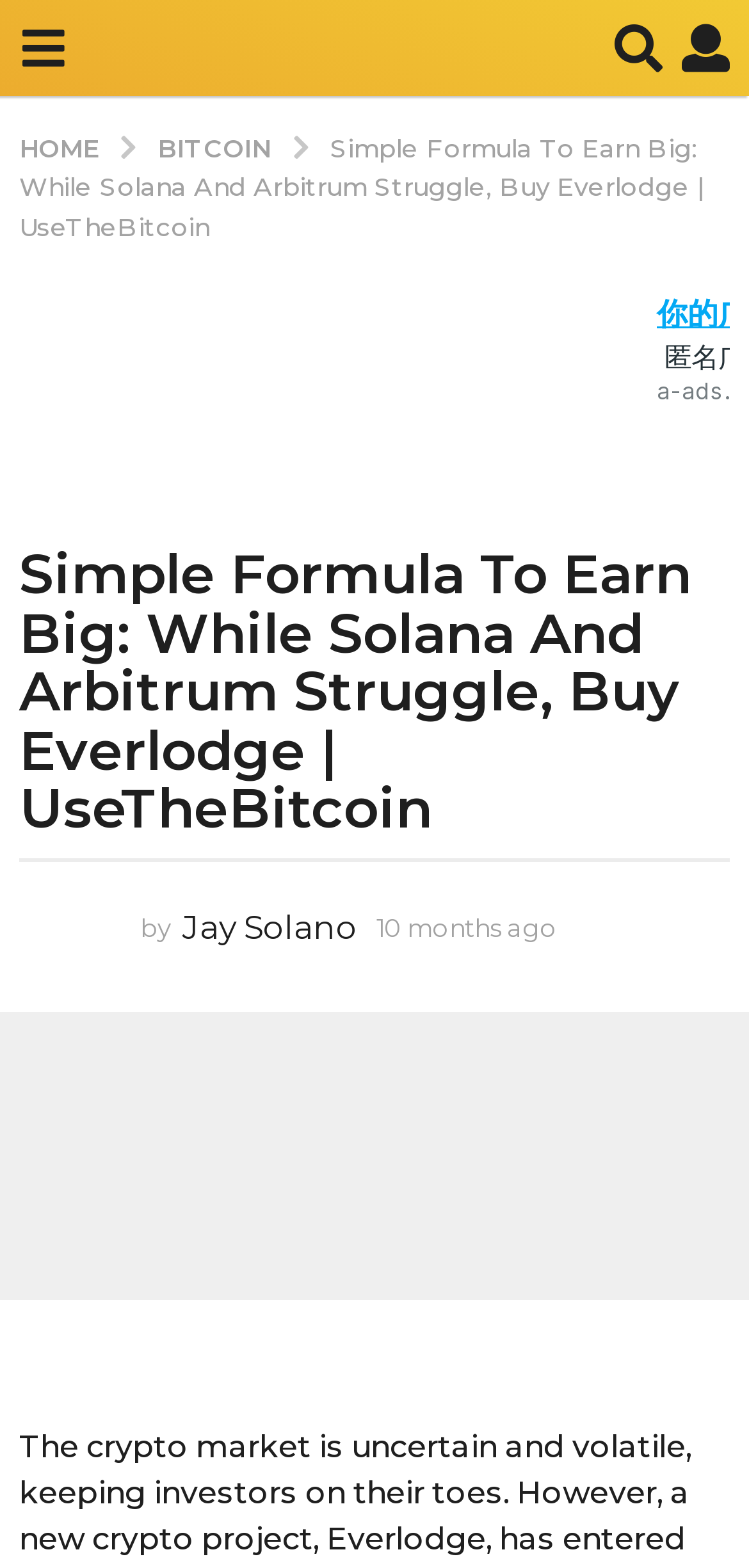Please give a succinct answer to the question in one word or phrase:
What is the type of the iframe element?

Unknown